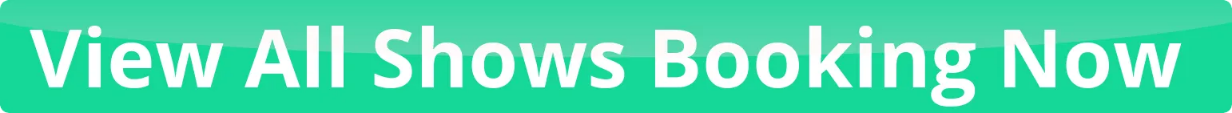Generate a detailed caption for the image.

The image displays a bright, eye-catching button with the text "View All Shows Booking Now" prominently featured in bold, white letters against a vibrant green background. This inviting design aims to attract users' attention and encourage them to explore available theatre shows and make bookings. The button is centrally placed, providing a clear call to action for visitors looking to engage with the theatre's offerings, particularly highlighting upcoming performances and ticket options.